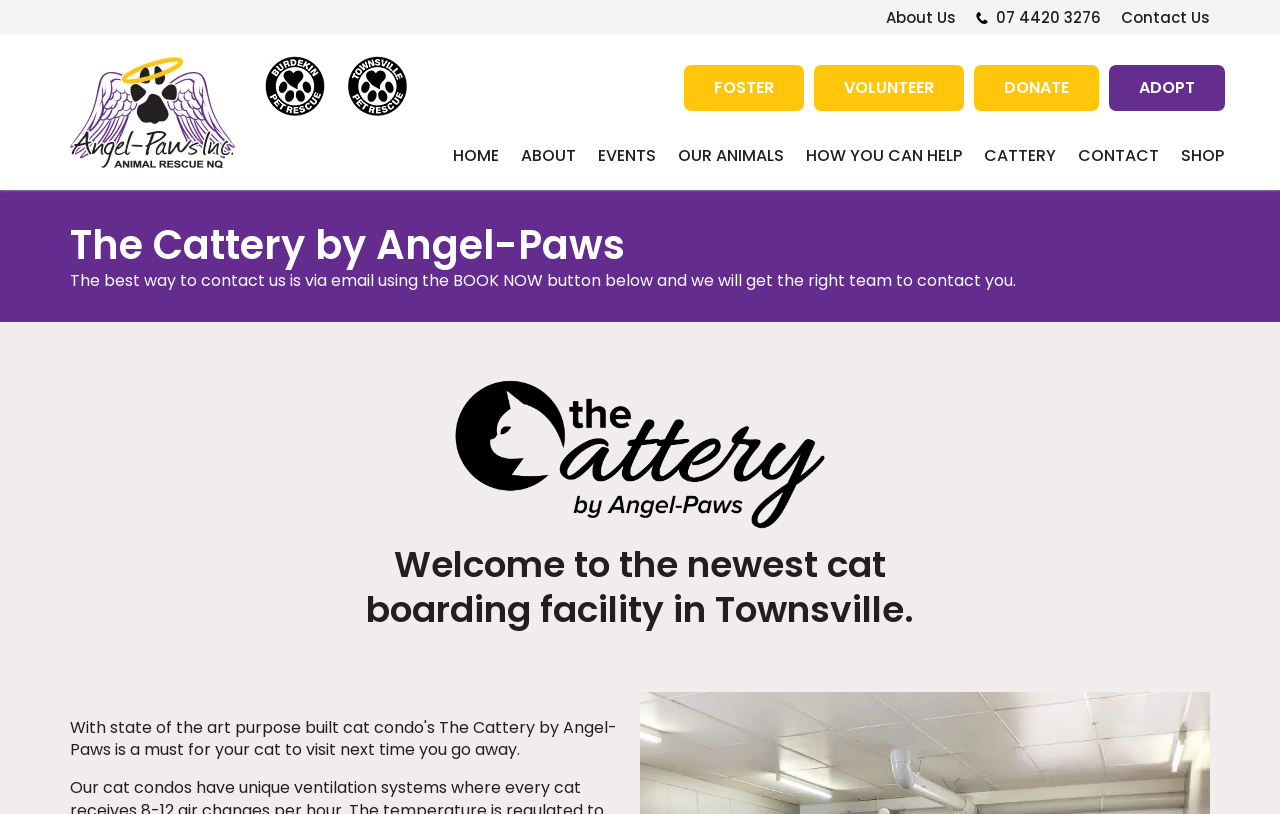Answer the following in one word or a short phrase: 
What is the newest facility in Townsville?

Cat boarding facility